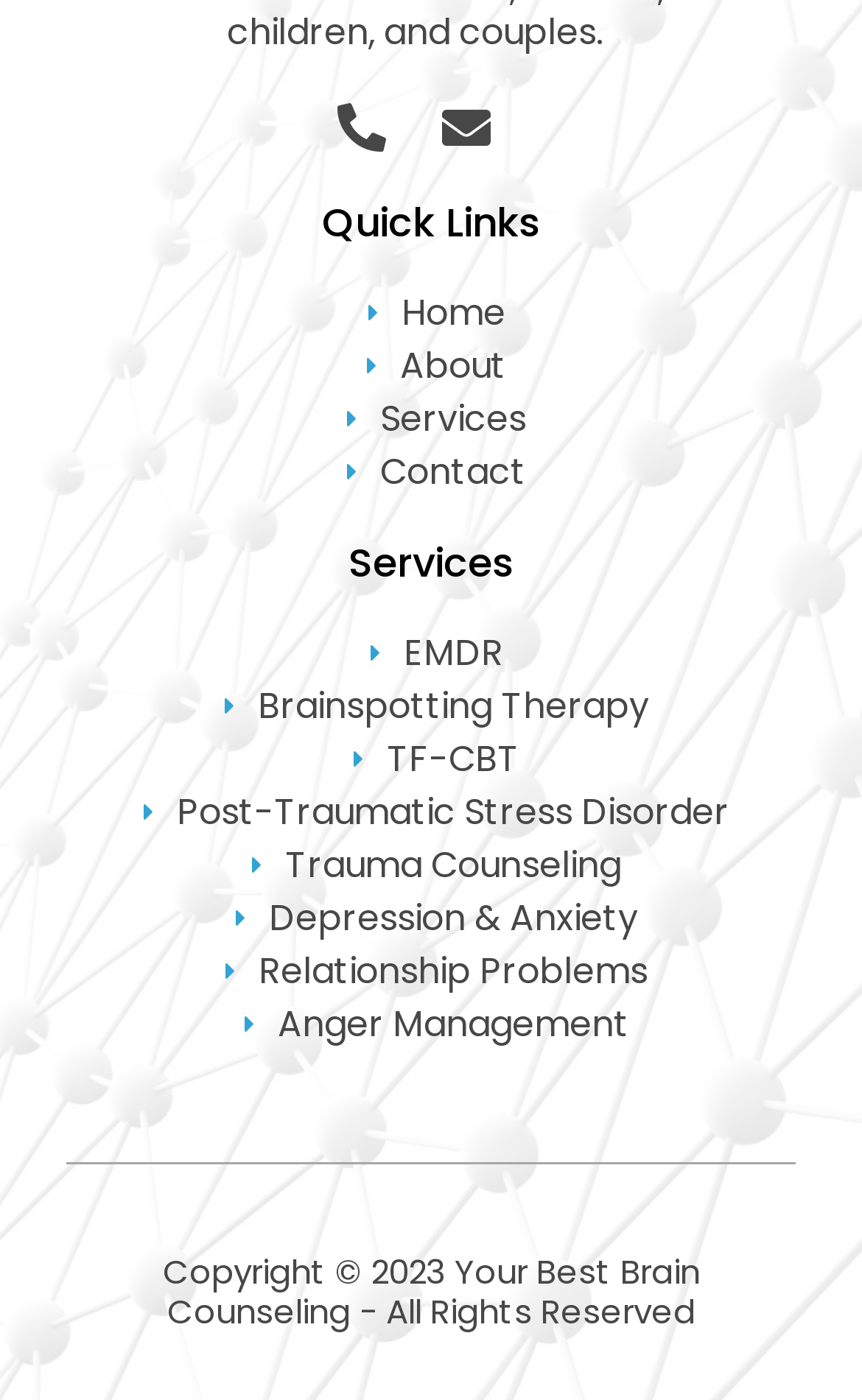Given the element description "Anger Management" in the screenshot, predict the bounding box coordinates of that UI element.

[0.103, 0.713, 0.897, 0.751]